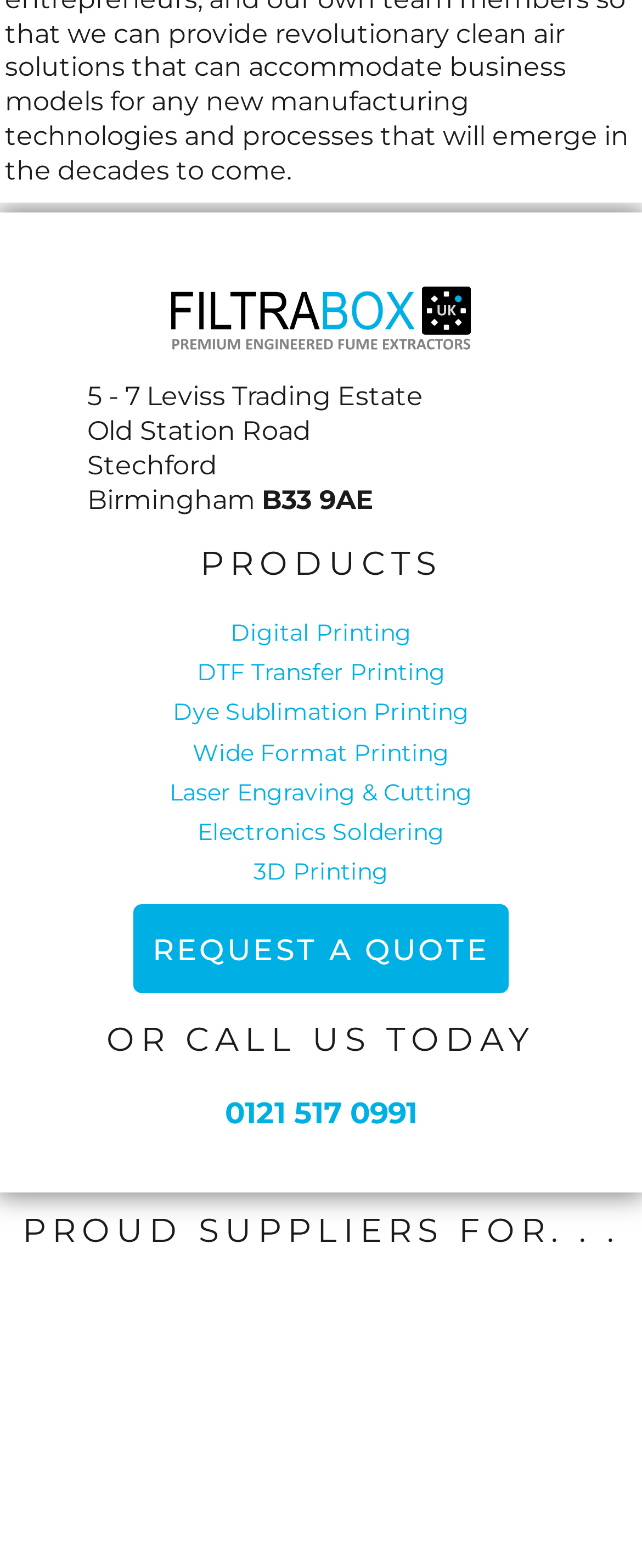Analyze the image and give a detailed response to the question:
What is the company proud to supply for?

The company is proud to supply for something, as indicated by the heading 'PROUD SUPPLIERS FOR...' at the bottom of the webpage. However, the specific thing or organization is not specified.